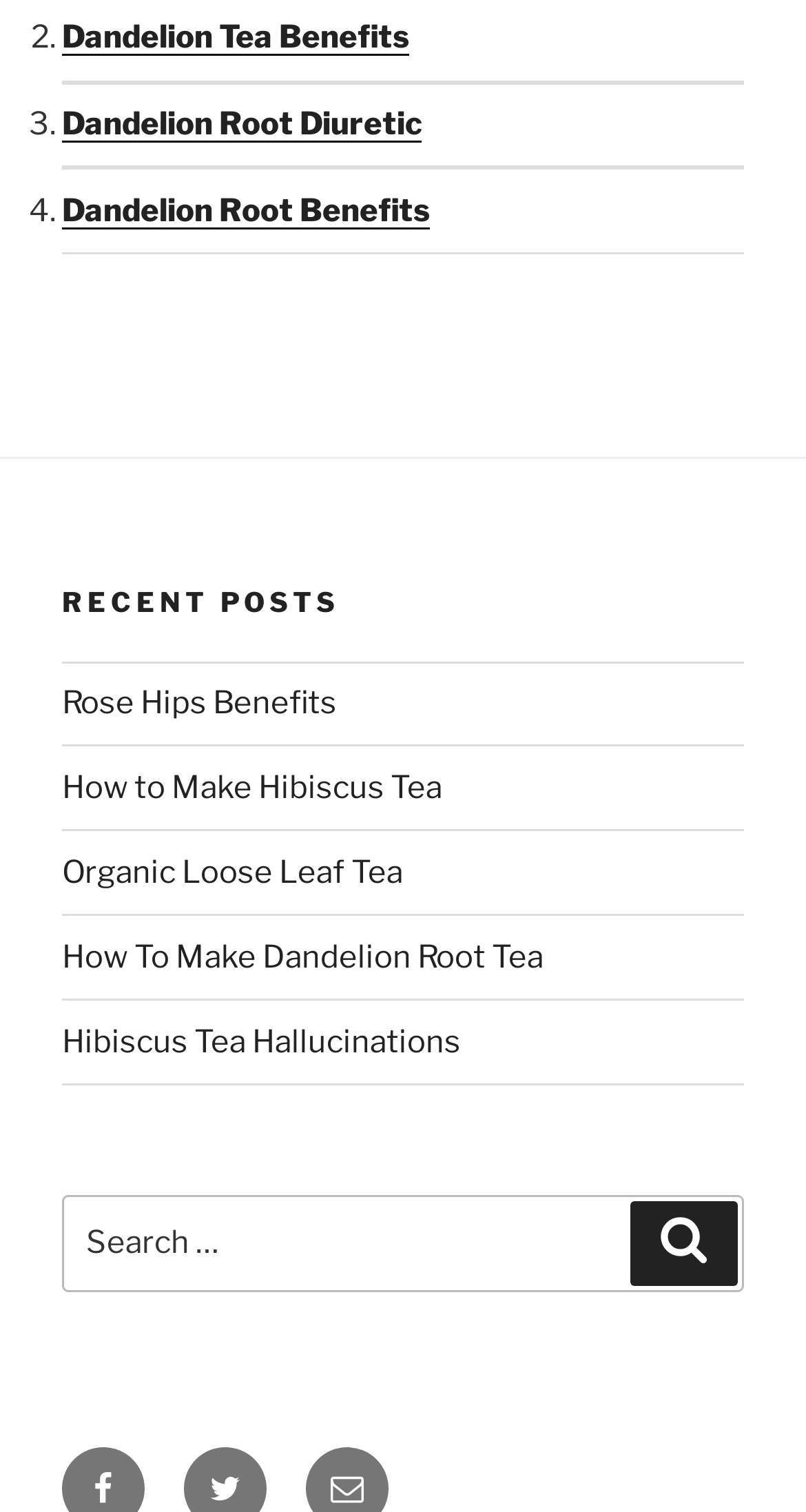What is the first link in the list of benefits?
Please provide a full and detailed response to the question.

I looked at the list of links at the top of the page and found that the first link is 'Dandelion Tea Benefits'.